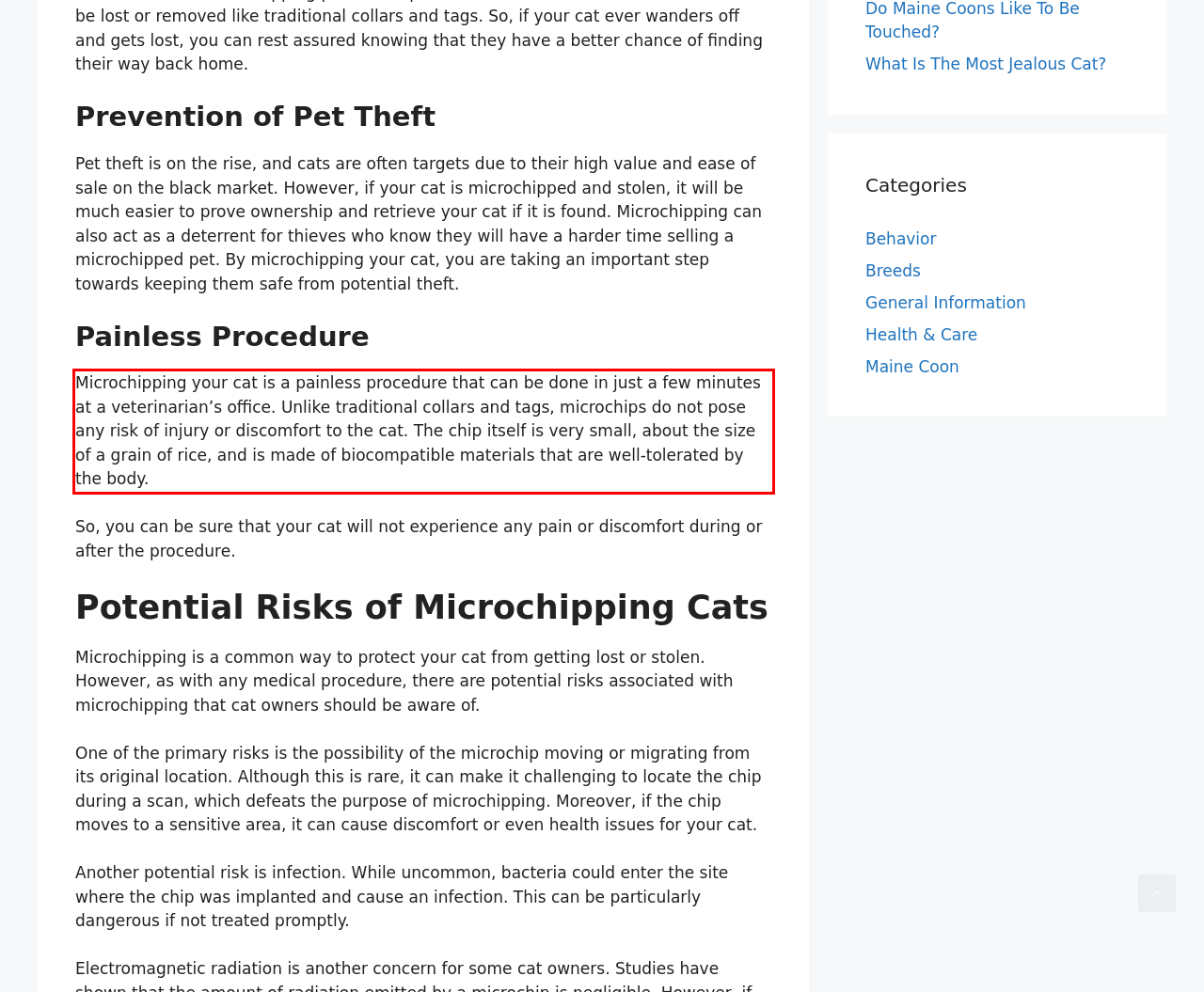Using OCR, extract the text content found within the red bounding box in the given webpage screenshot.

Microchipping your cat is a painless procedure that can be done in just a few minutes at a veterinarian’s office. Unlike traditional collars and tags, microchips do not pose any risk of injury or discomfort to the cat. The chip itself is very small, about the size of a grain of rice, and is made of biocompatible materials that are well-tolerated by the body.